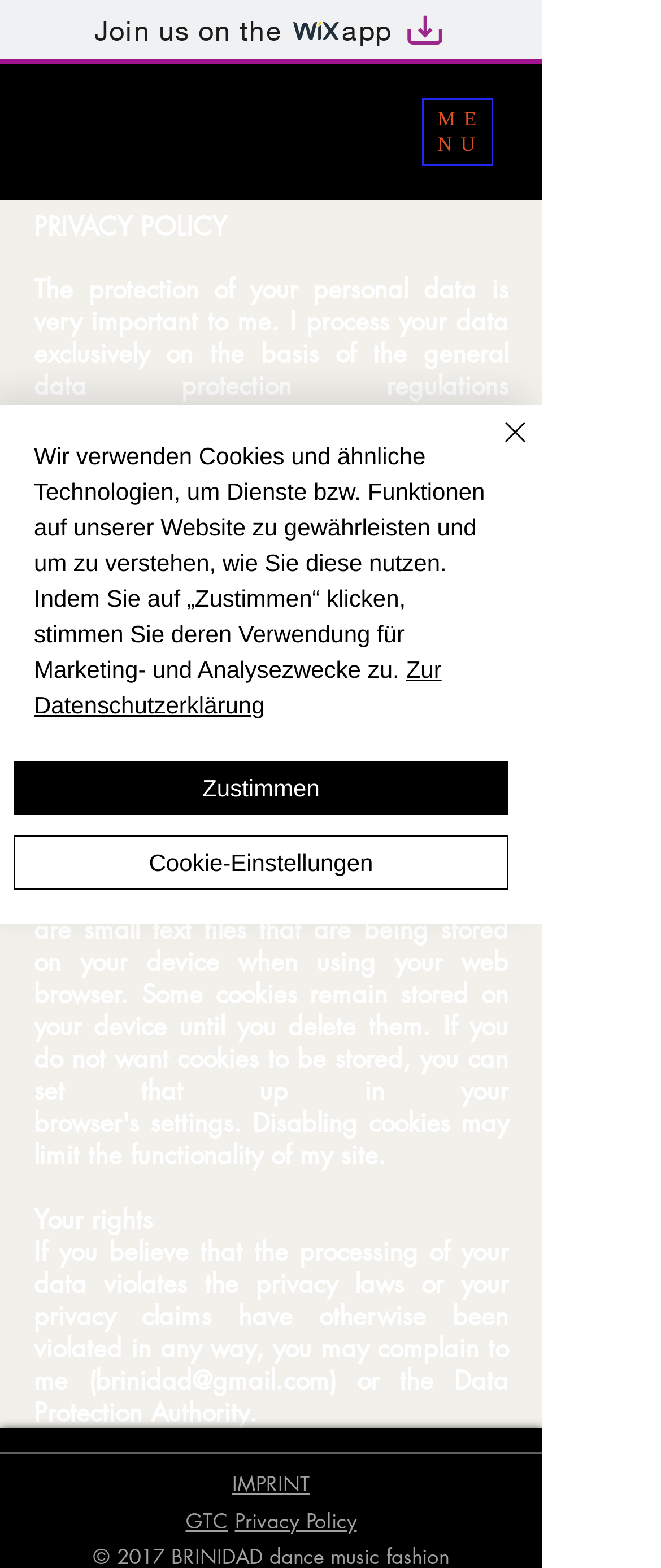Using the webpage screenshot, locate the HTML element that fits the following description and provide its bounding box: "Join us on the app".

[0.0, 0.0, 0.821, 0.041]